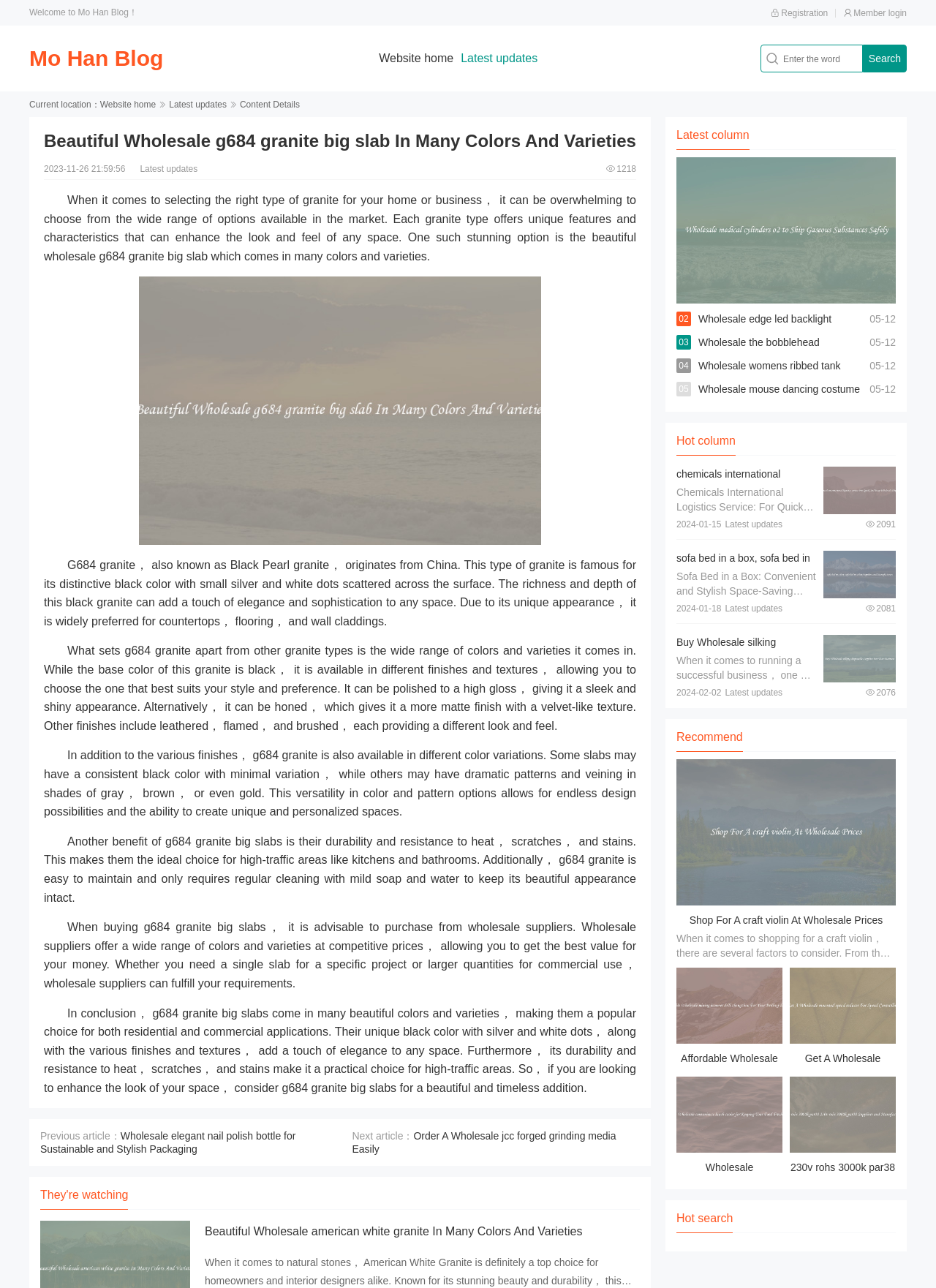Utilize the details in the image to thoroughly answer the following question: What is the purpose of the various finishes of g684 granite?

The various finishes of g684 granite, such as polished, honed, leathered, flamed, and brushed, are available to suit different styles and preferences, allowing for endless design possibilities.